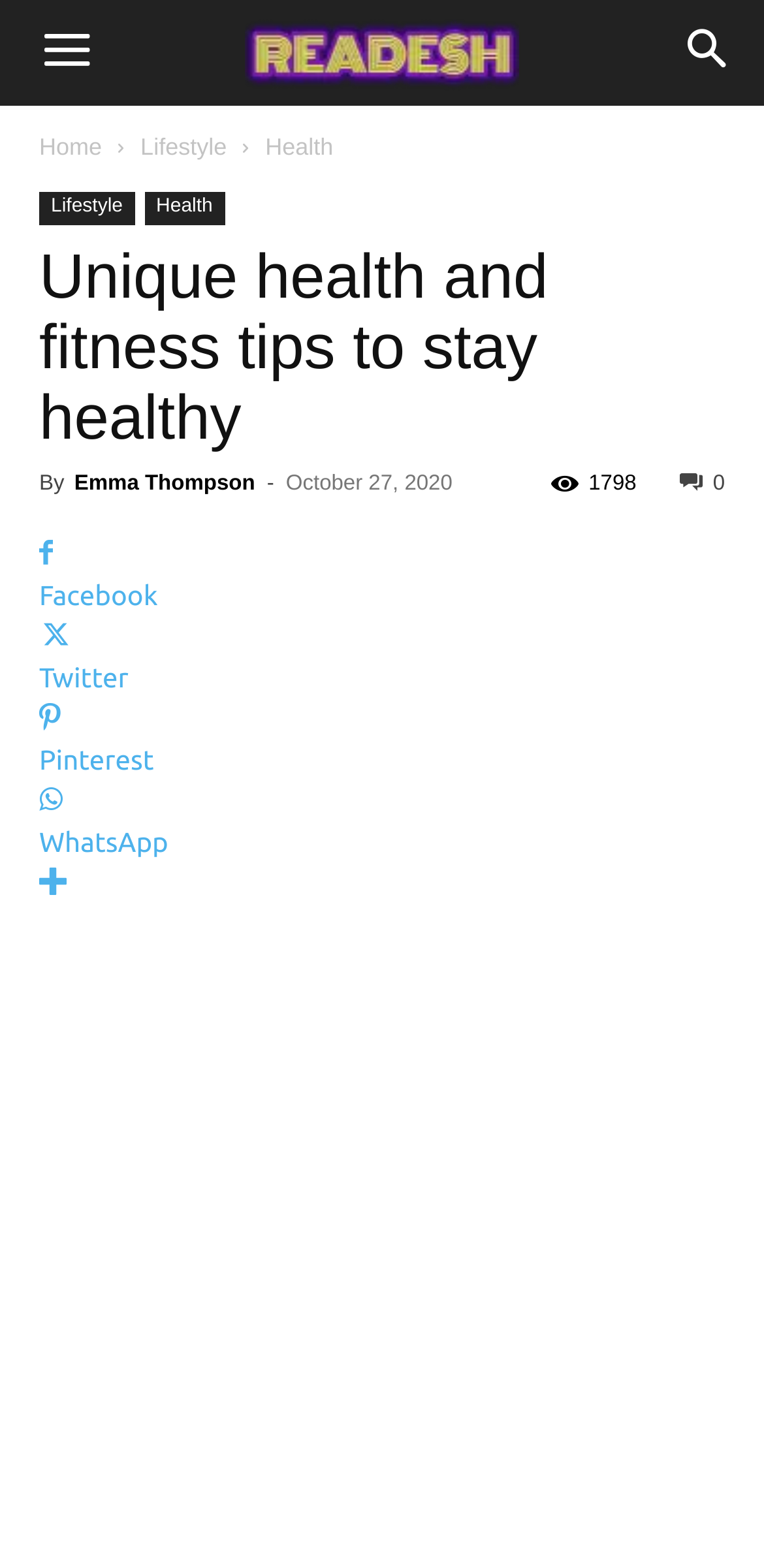Locate the UI element described by Emma Thompson and provide its bounding box coordinates. Use the format (top-left x, top-left y, bottom-right x, bottom-right y) with all values as floating point numbers between 0 and 1.

[0.097, 0.301, 0.334, 0.316]